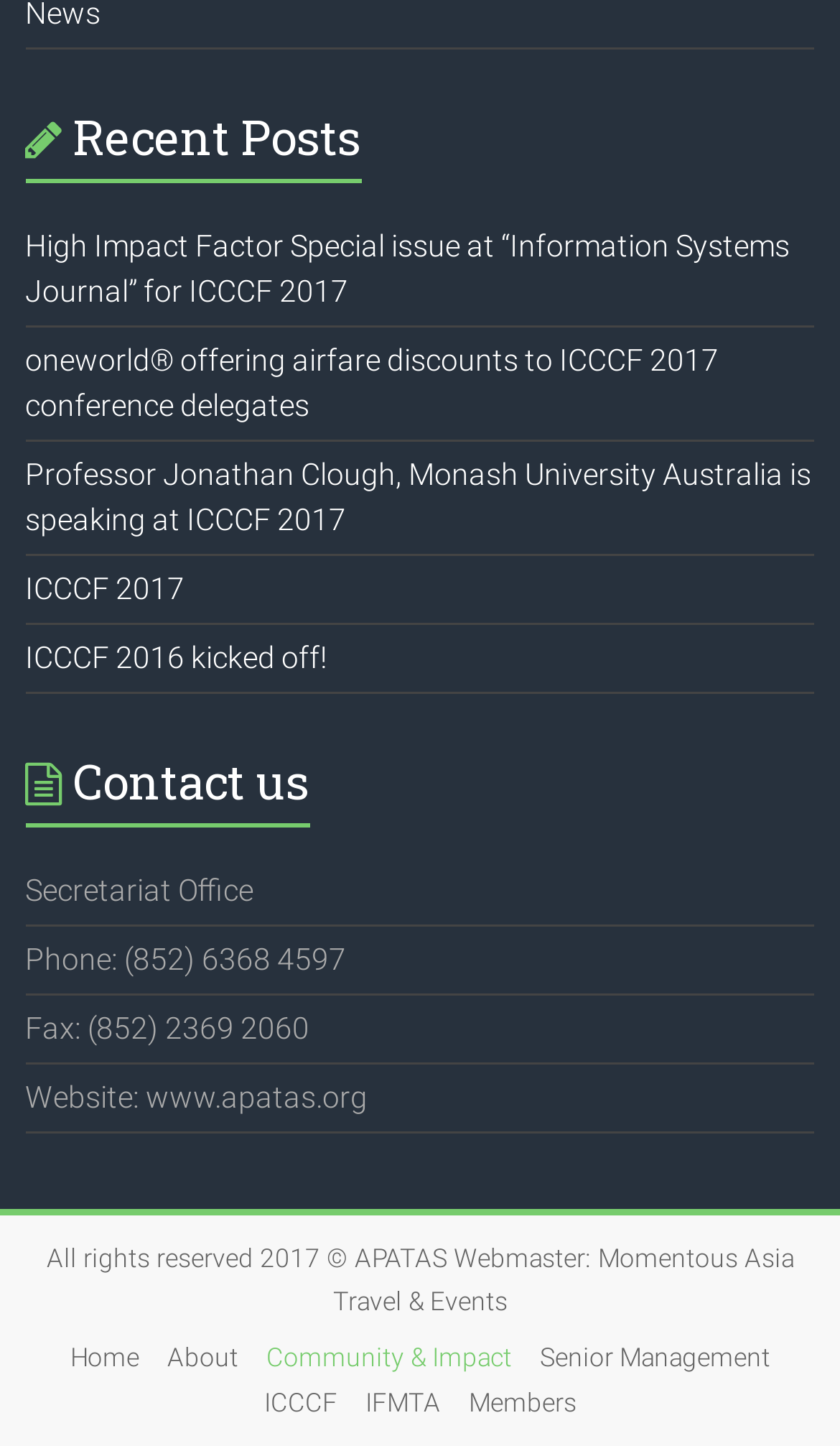How many links are there in the top navigation menu?
Refer to the screenshot and deliver a thorough answer to the question presented.

I counted the links in the top navigation menu and found 5 links: 'Home', 'About', 'Community & Impact', 'Senior Management', and 'ICCCF'.